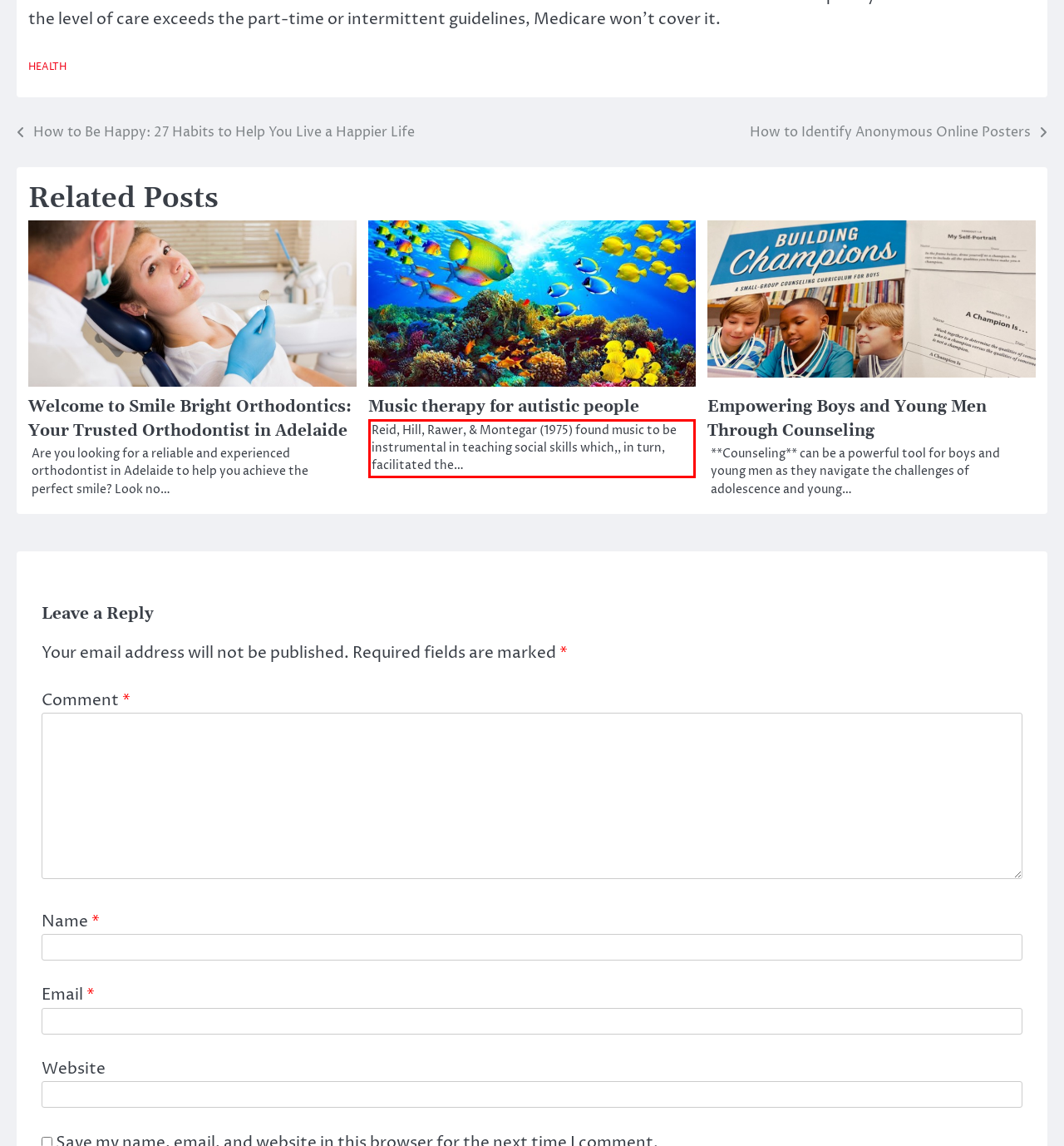There is a UI element on the webpage screenshot marked by a red bounding box. Extract and generate the text content from within this red box.

Reid, Hill, Rawer, & Montegar (1975) found music to be instrumental in teaching social skills which,, in turn, facilitated the…